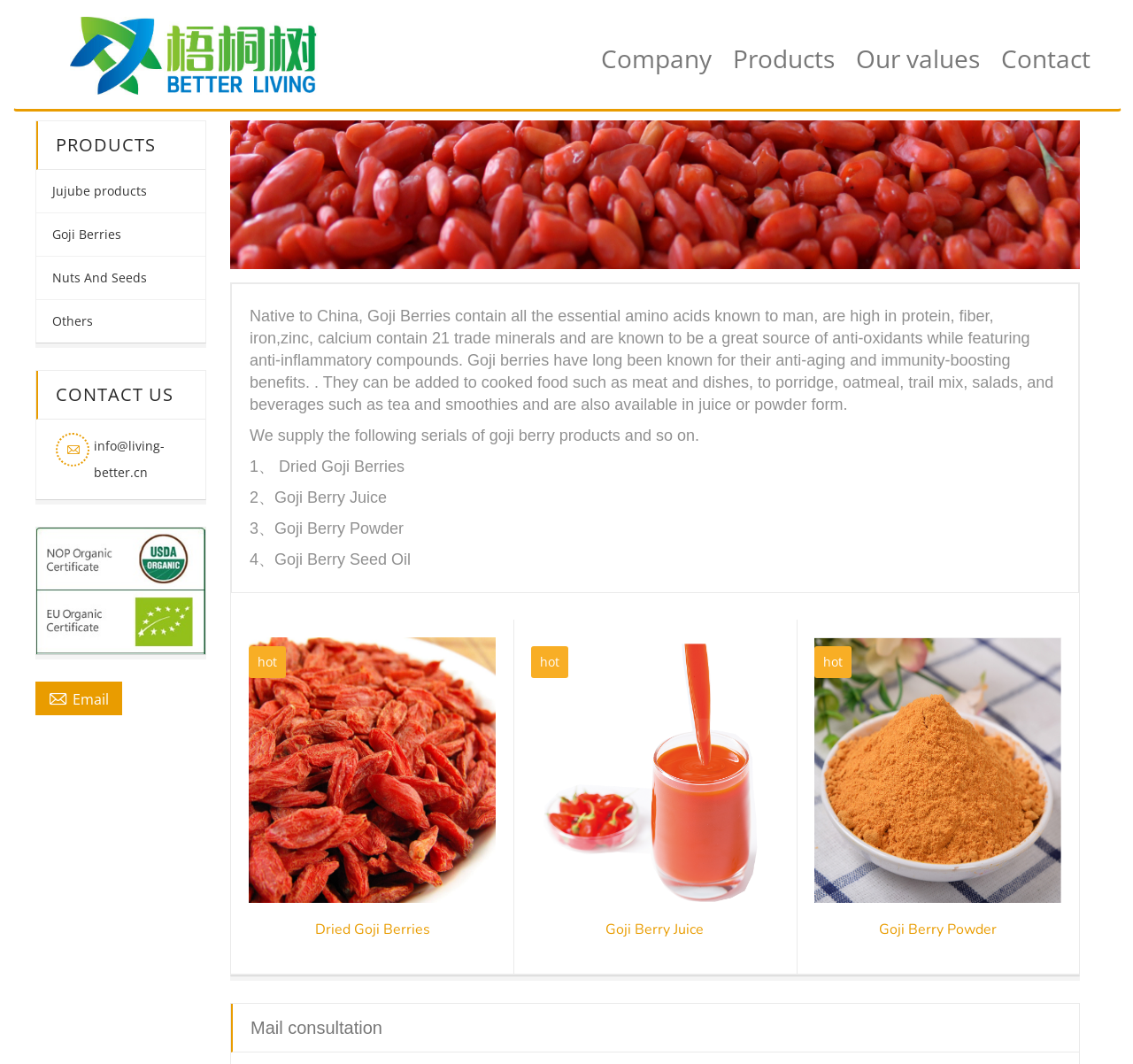Provide a brief response using a word or short phrase to this question:
What type of products are featured on this webpage?

Goji berries and nuts